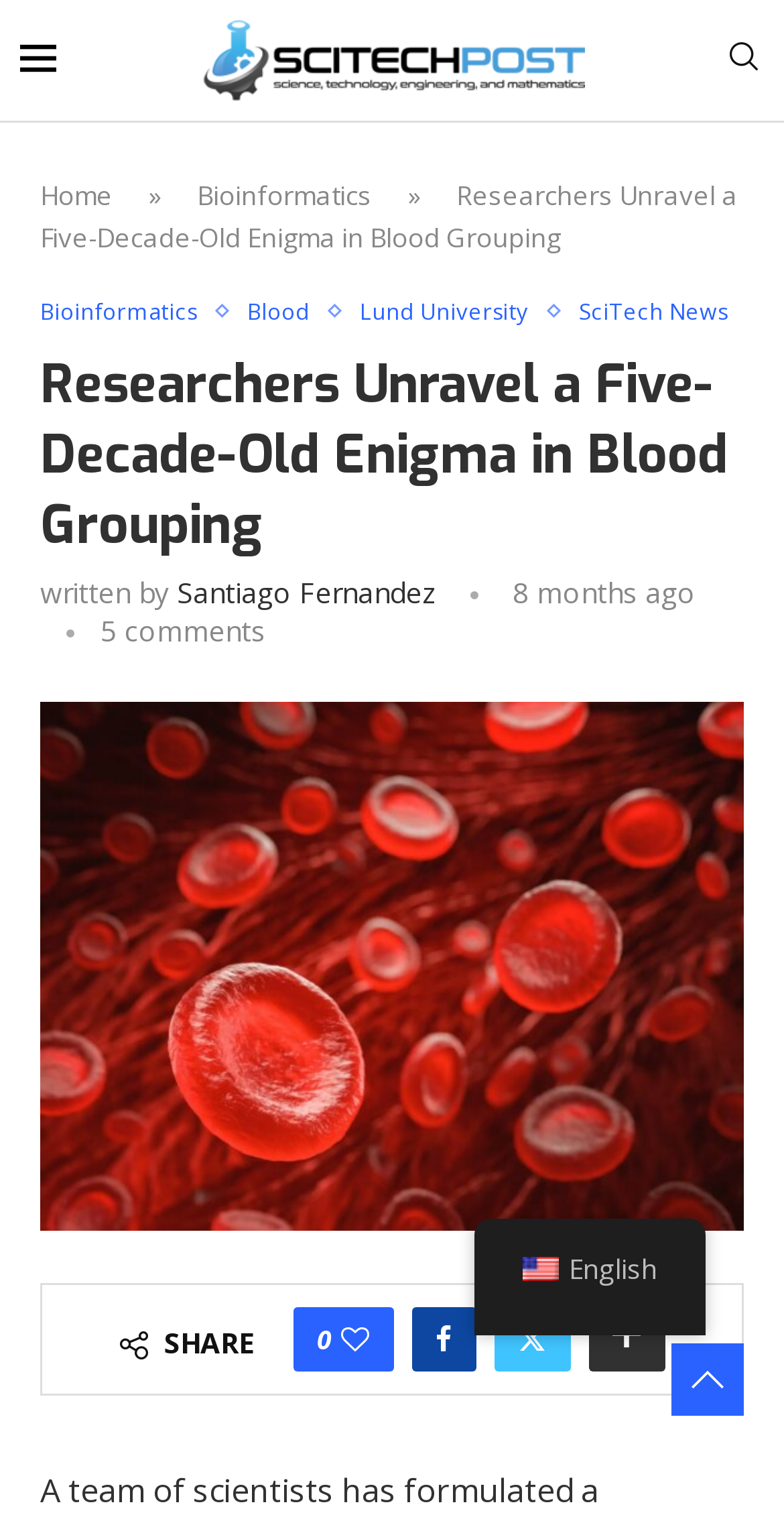Craft a detailed narrative of the webpage's structure and content.

The webpage is an article about researchers at Lund University who have developed a toolkit to clarify why blood group molecule levels vary among individuals, resolving a 50-year-old question related to blood transfusion safety.

At the top left of the page, there is a small image, and next to it, a link to the website "SciTechPost" with its logo. On the top right, there is a search link. Below these elements, there is a navigation bar with breadcrumbs, showing the path "Home » Bioinformatics" and a title "Researchers Unravel a Five-Decade-Old Enigma in Blood Grouping".

Below the navigation bar, there are four links to related topics: "Bioinformatics", "Blood", "Lund University", and "SciTech News". The main article title "Researchers Unravel a Five-Decade-Old Enigma in Blood Grouping" is displayed prominently, followed by the author's name "Santiago Fernandez" and the time the article was written, "8 months ago".

On the right side of the article, there is a section with a link to "Blood Group Research" accompanied by a large image. Below this section, there are social media links to share the article, including "Like this post", "Share on Facebook", "Share on Twitter", and "Share Expand".

At the bottom of the page, there is a language selection link "en_US English" with a flag icon.